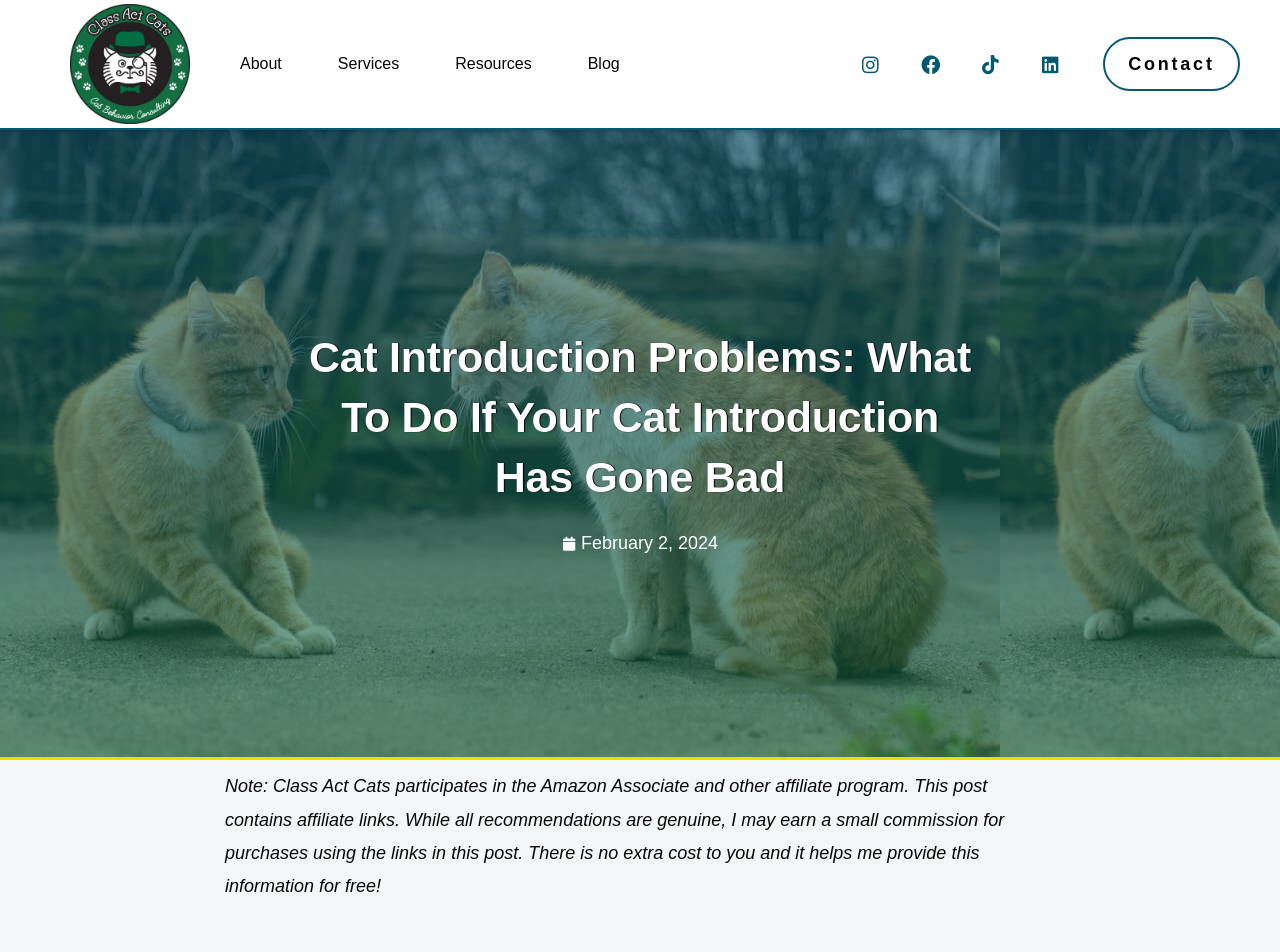Identify the bounding box of the HTML element described as: "Facebook".

[0.713, 0.039, 0.755, 0.095]